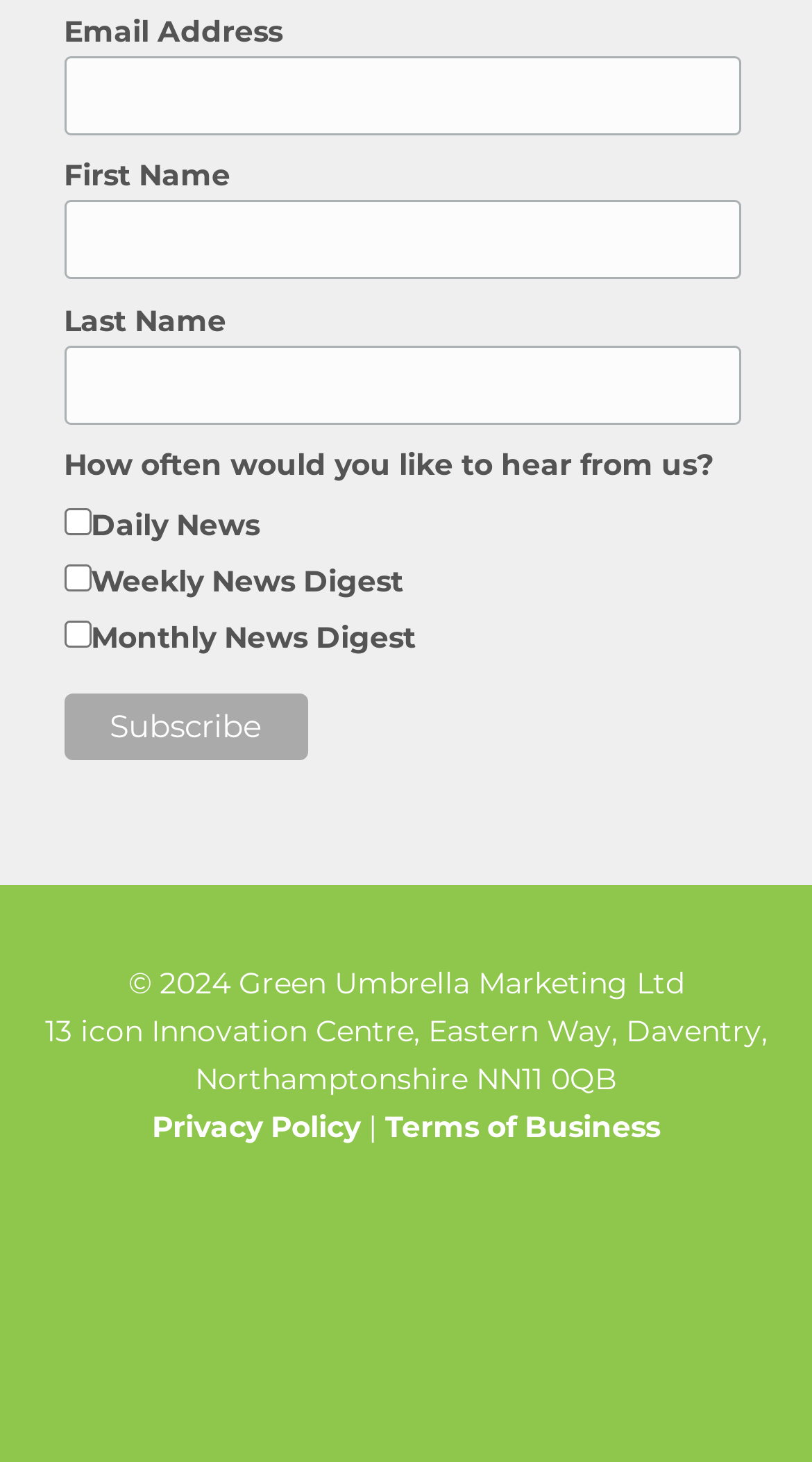Determine the bounding box coordinates of the area to click in order to meet this instruction: "Click the 'Language: en' button".

None